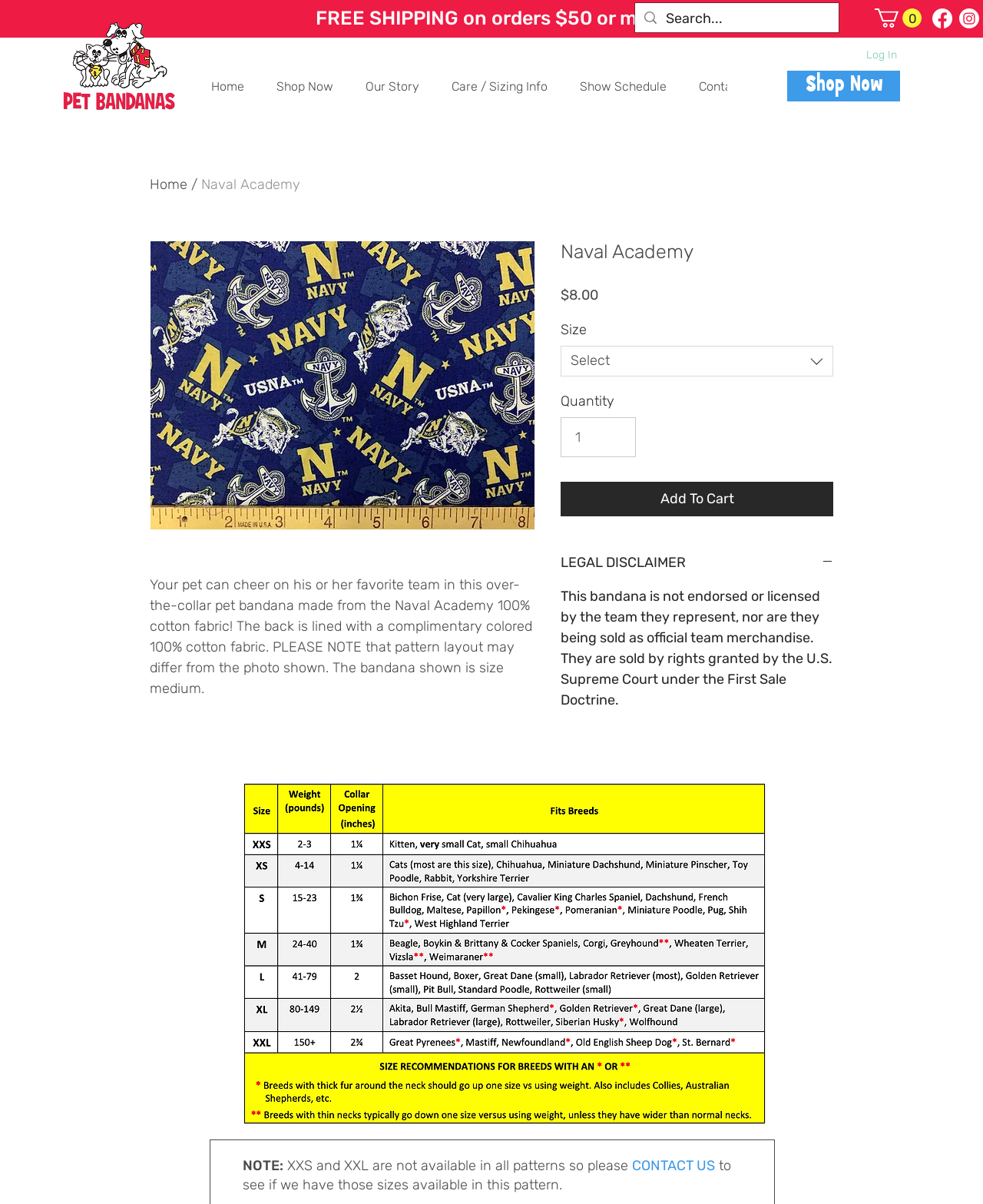How can I contact the seller for size availability?
Please provide a comprehensive answer based on the contents of the image.

The 'CONTACT US' link is provided at the bottom of the size chart section, which can be used to contact the seller to inquire about the availability of specific sizes in a particular pattern.